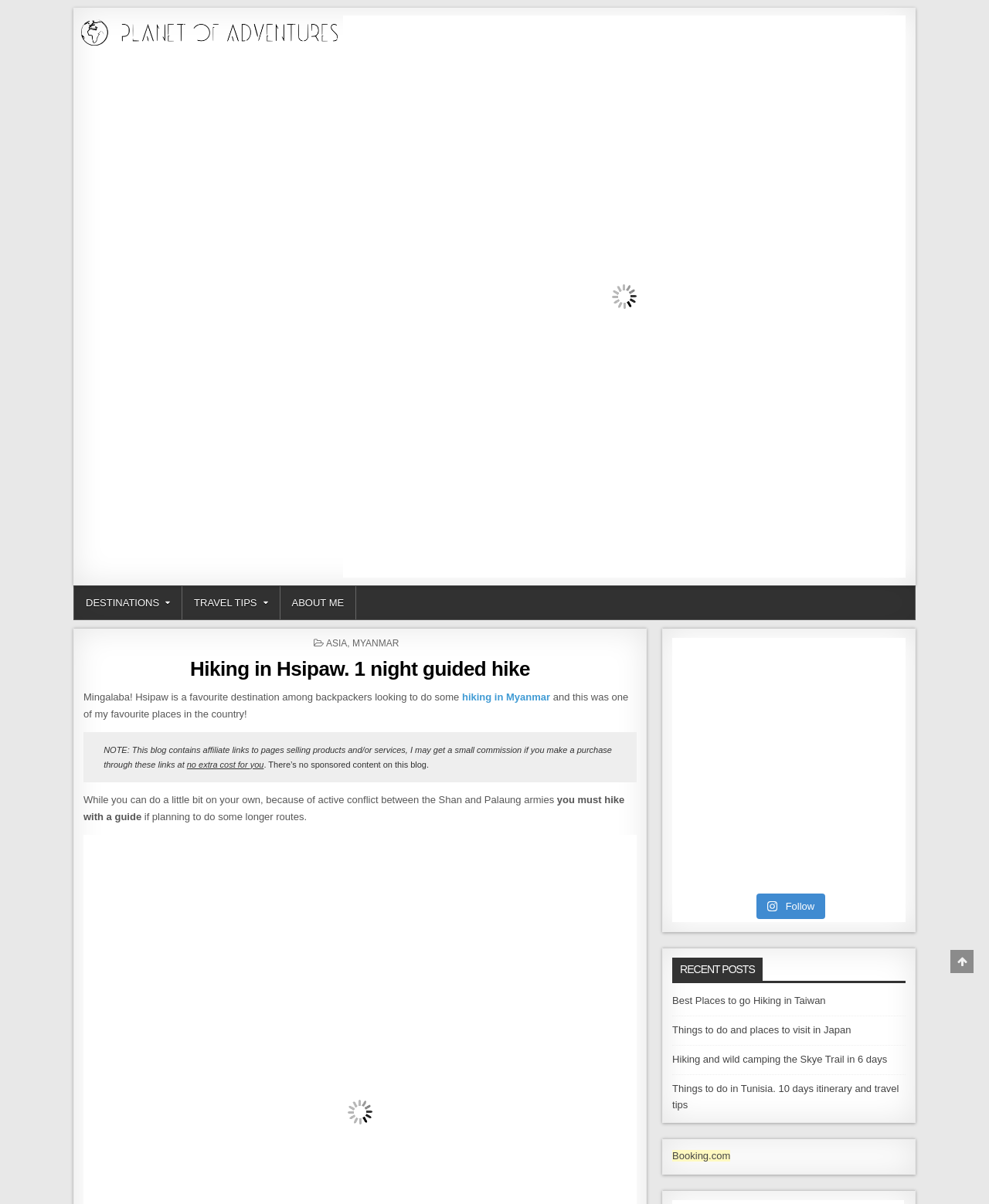Find the bounding box coordinates of the element's region that should be clicked in order to follow the given instruction: "Shop for Electronics". The coordinates should consist of four float numbers between 0 and 1, i.e., [left, top, right, bottom].

None